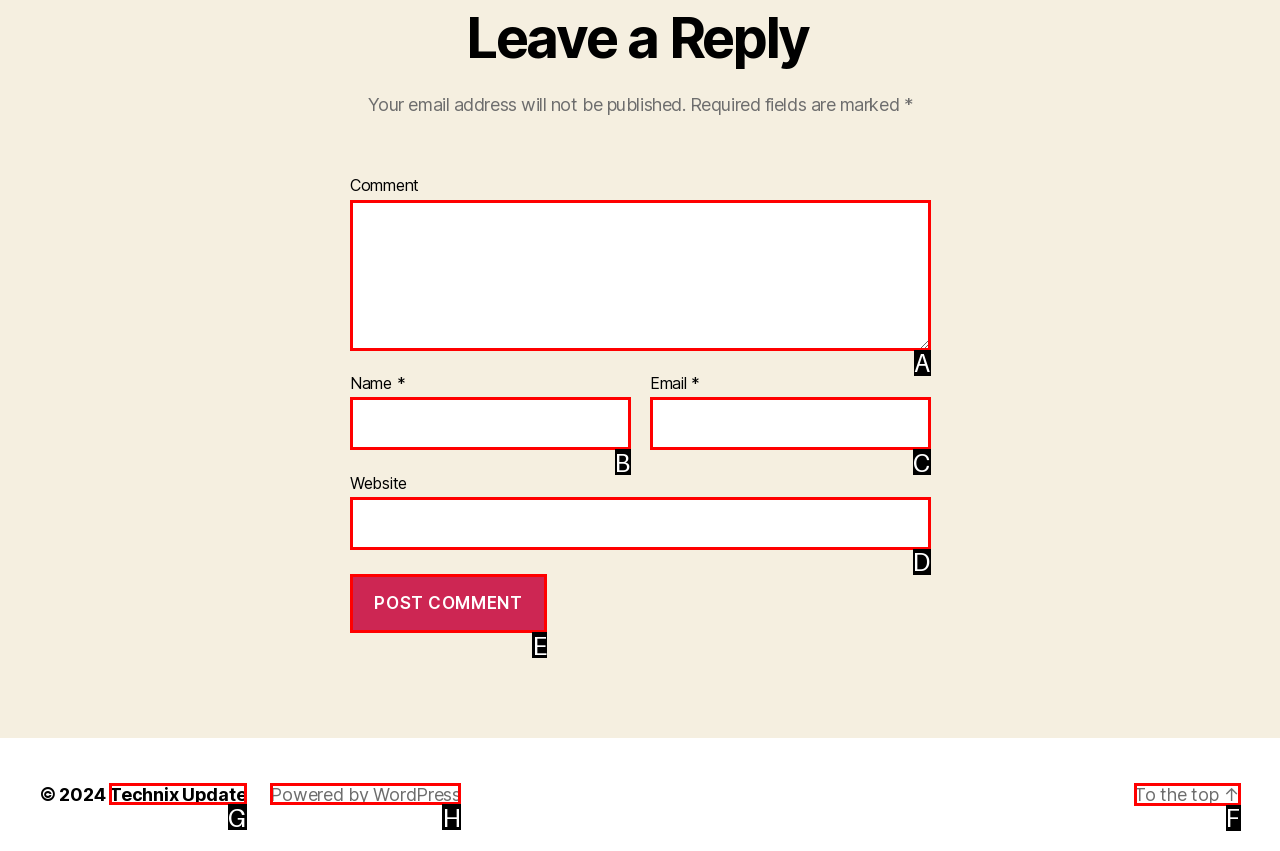Identify the correct lettered option to click in order to perform this task: go to the top. Respond with the letter.

F